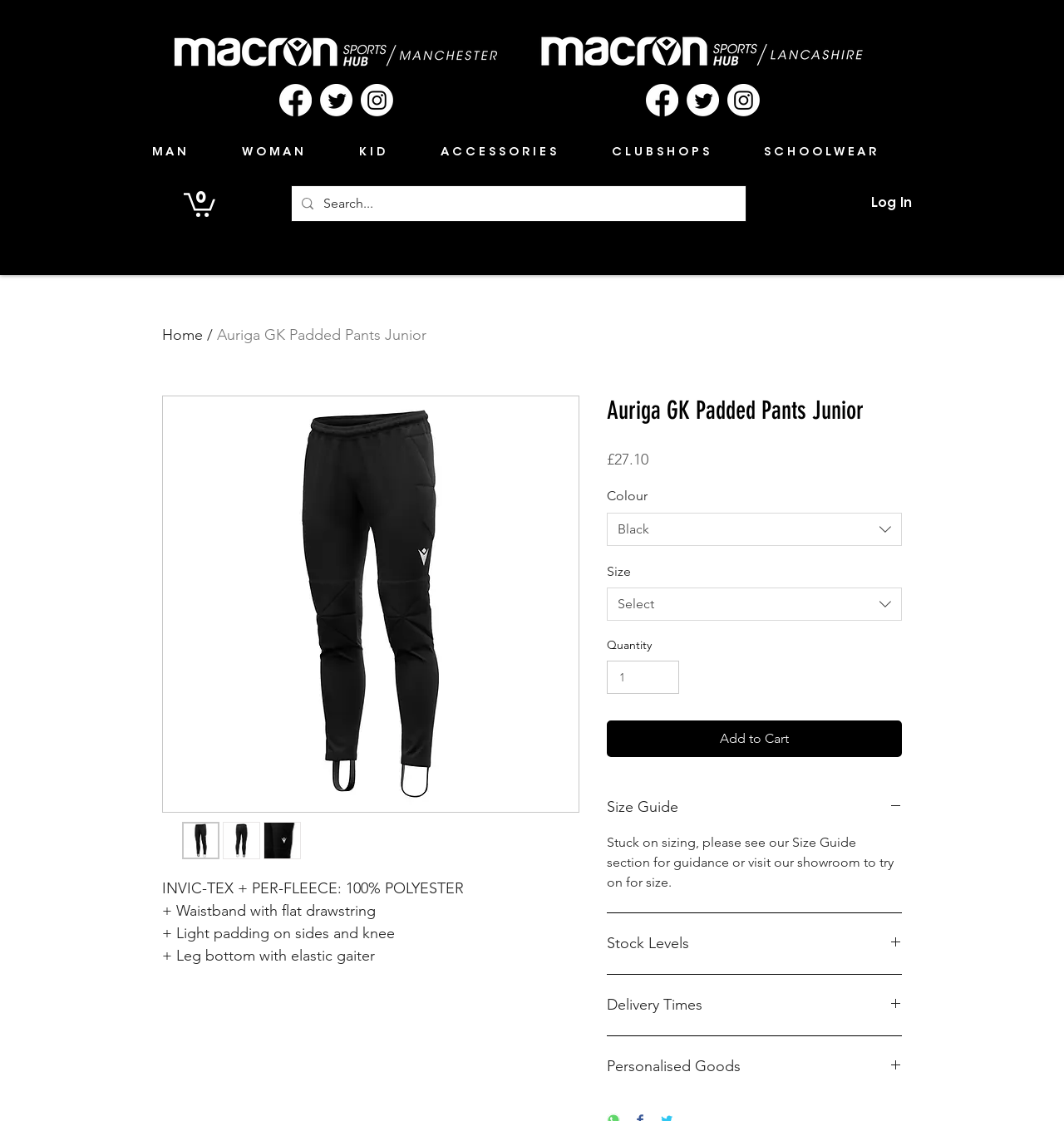Use a single word or phrase to answer this question: 
What is the material of the pants?

100% POLYESTER